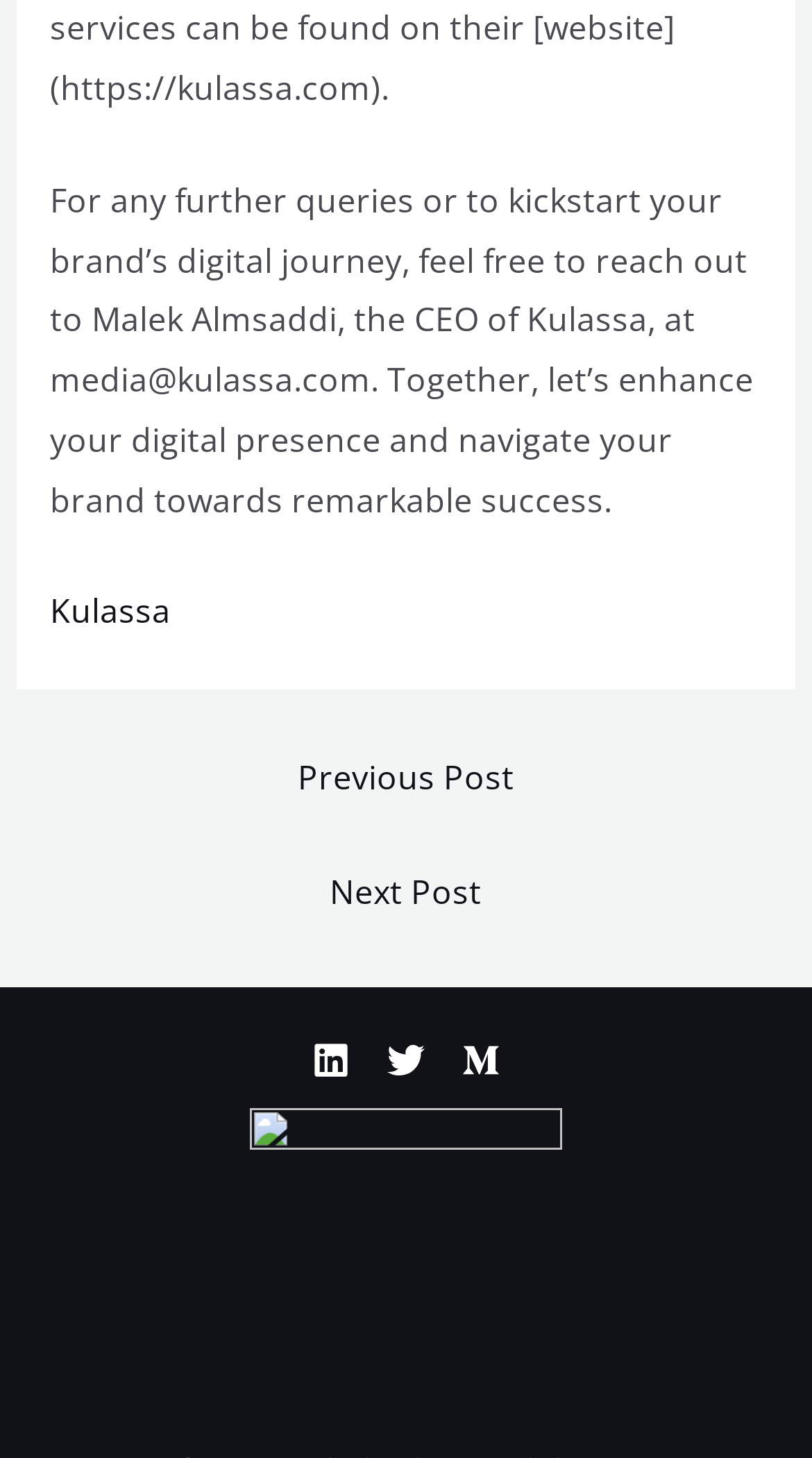Using the format (top-left x, top-left y, bottom-right x, bottom-right y), and given the element description, identify the bounding box coordinates within the screenshot: name="submit" value="Submit"

None